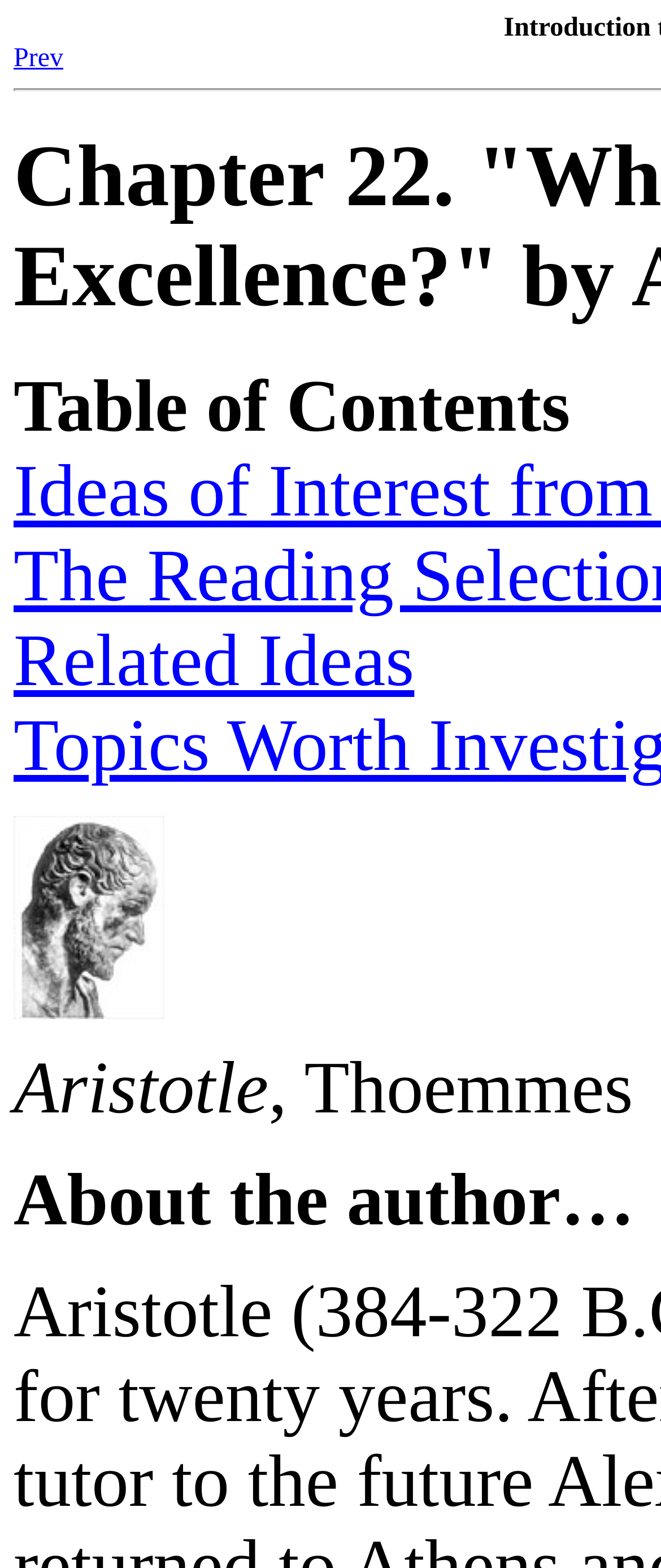What is the caption of the image?
Refer to the image and provide a thorough answer to the question.

The image element does not have a caption or OCR text, so it does not have a caption.